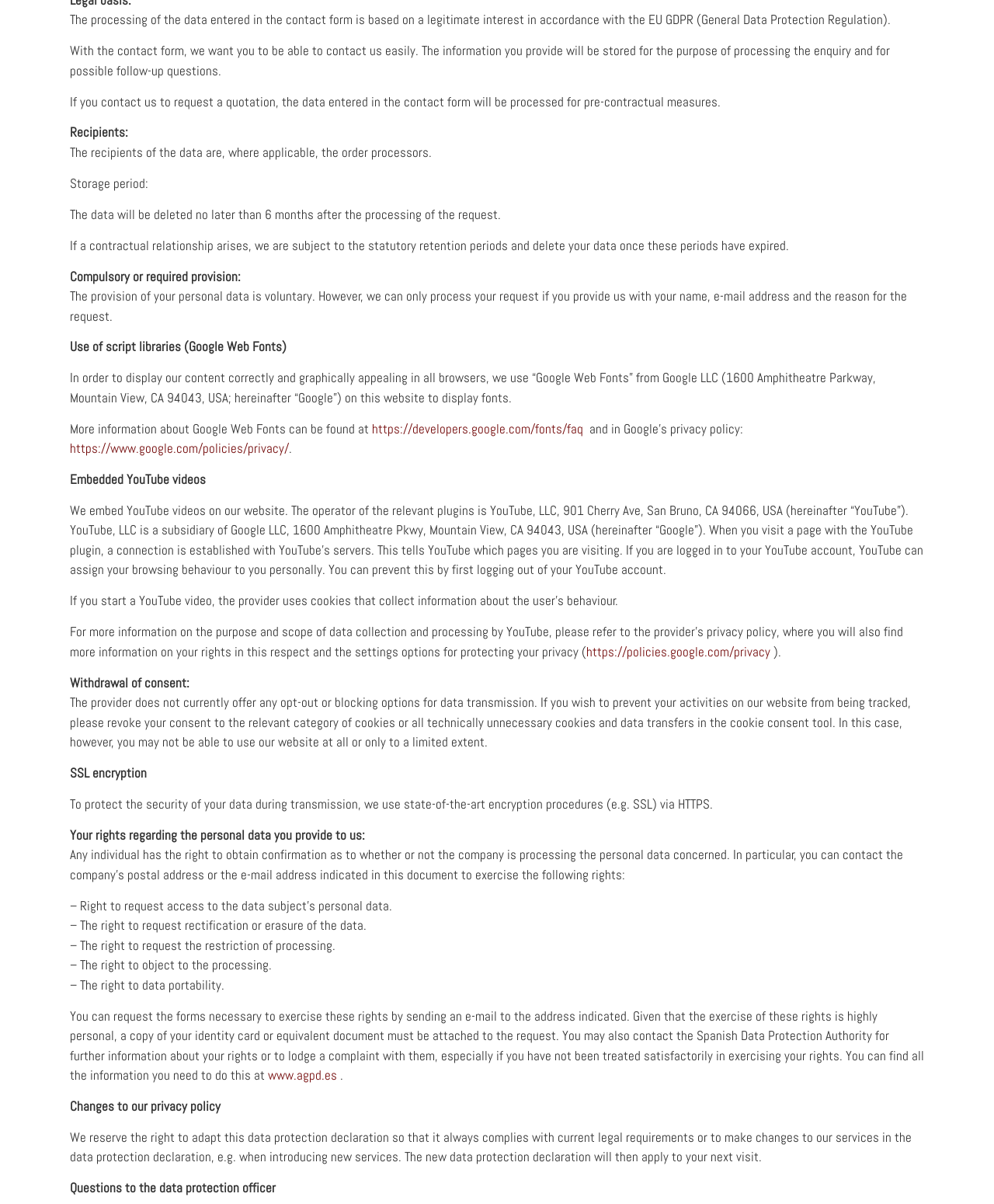Please reply to the following question using a single word or phrase: 
What is used to display fonts correctly?

Google Web Fonts